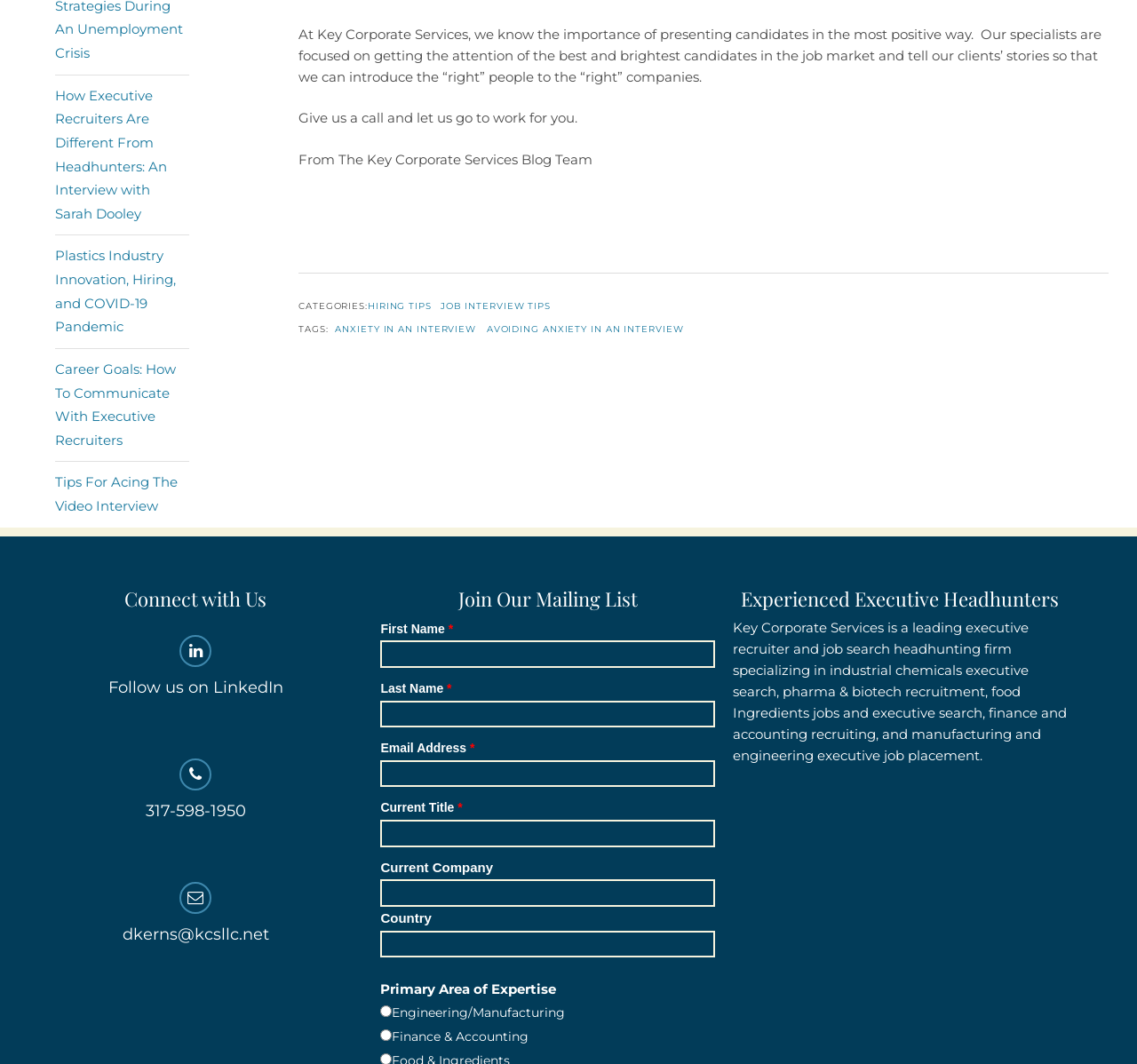Answer briefly with one word or phrase:
How can I contact Key Corporate Services?

Phone or email